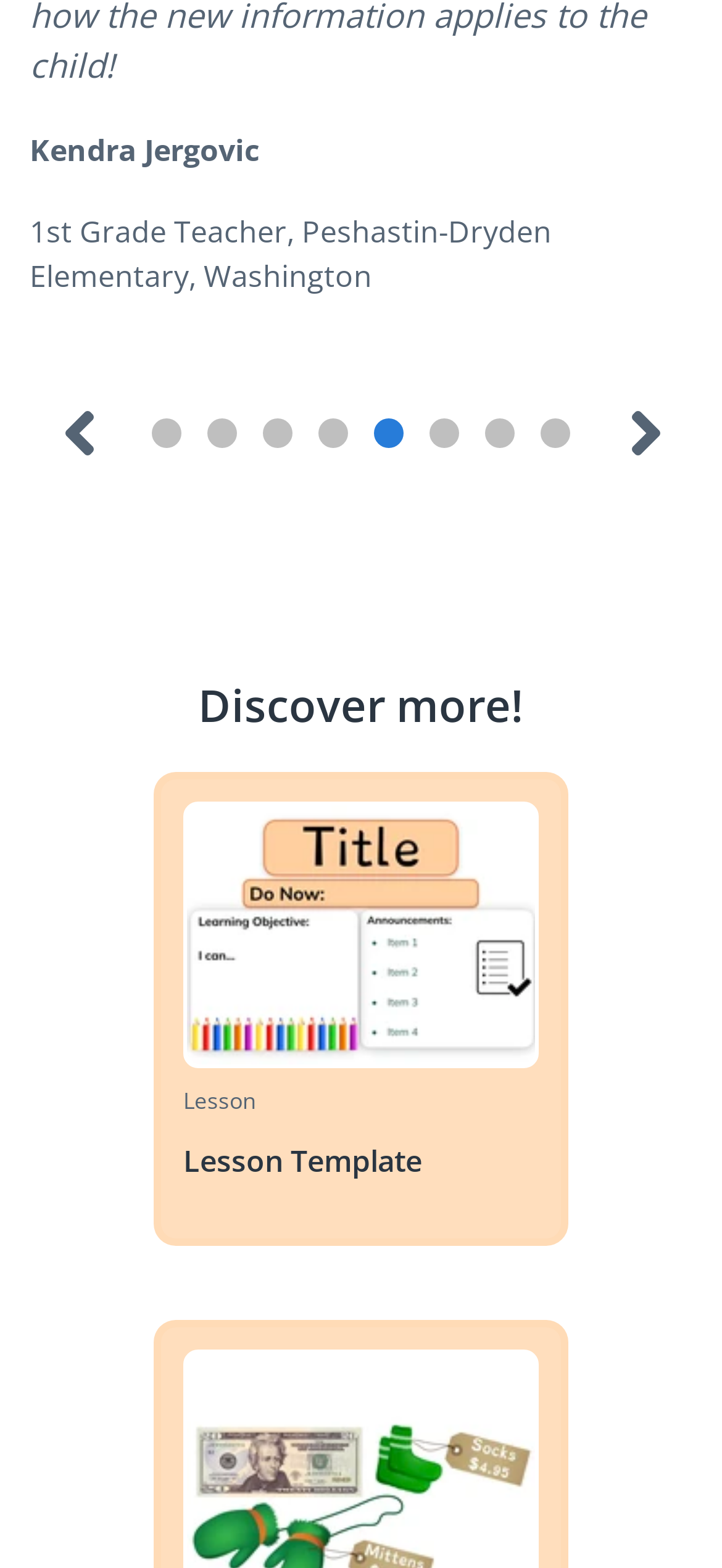Refer to the image and provide a thorough answer to this question:
What is the title of the link below the 'Discover more!' heading?

The link element with ID 207, located below the 'Discover more!' heading, has the text 'Lesson Template Lesson Lesson Template', which is the title of the link.